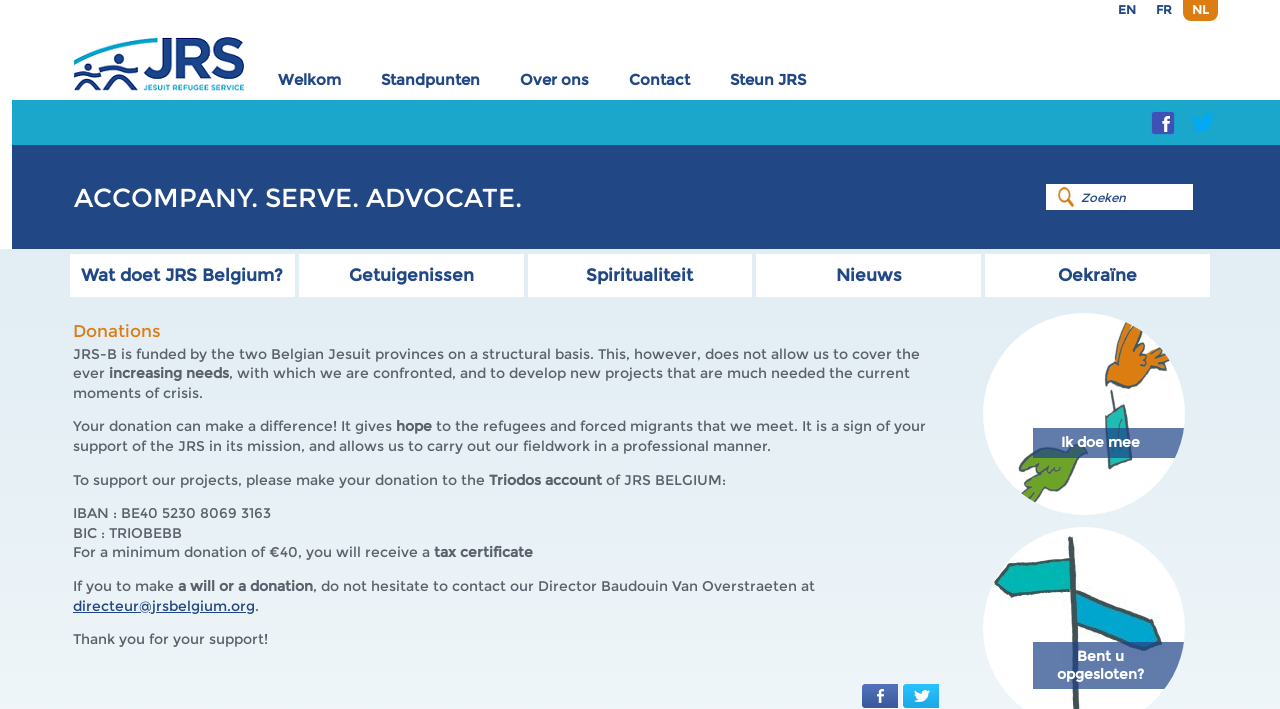Identify the bounding box coordinates of the region that should be clicked to execute the following instruction: "Contact a bike accident lawyer in Denver CO".

None